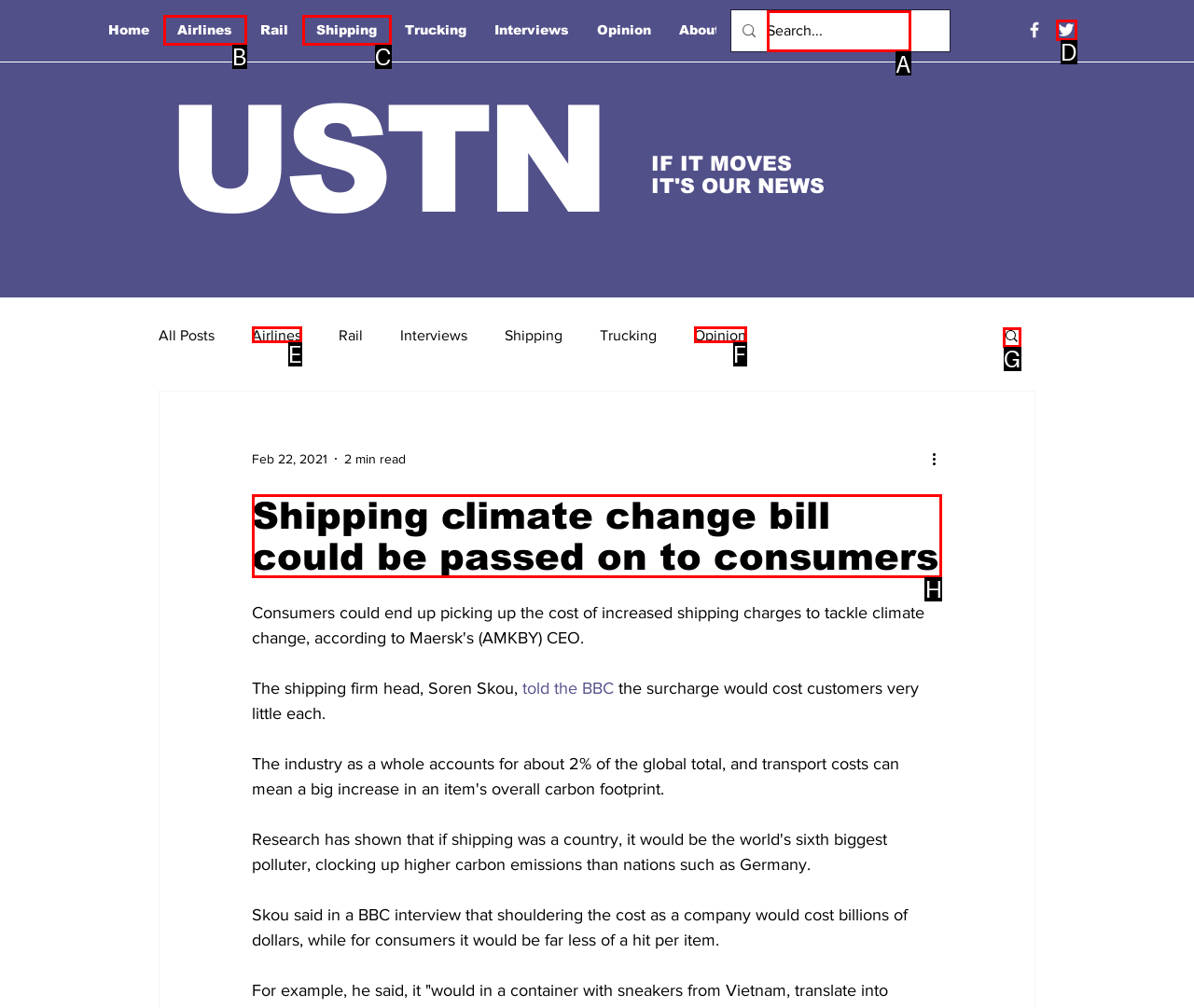Identify the letter of the UI element you need to select to accomplish the task: Read the Shipping article.
Respond with the option's letter from the given choices directly.

H